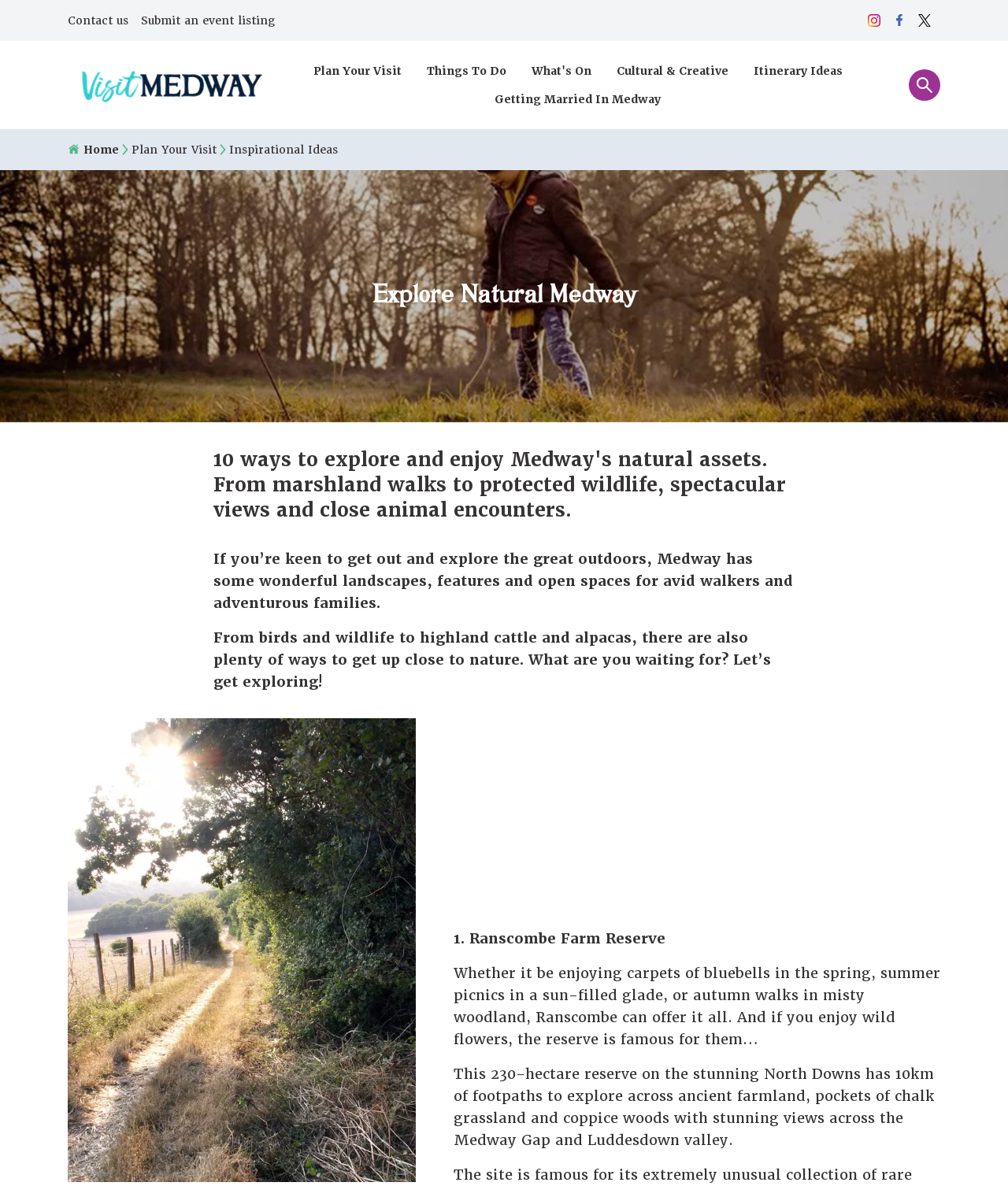Determine the bounding box coordinates of the UI element that matches the following description: "Contact us". The coordinates should be four float numbers between 0 and 1 in the format [left, top, right, bottom].

[0.061, 0.005, 0.134, 0.029]